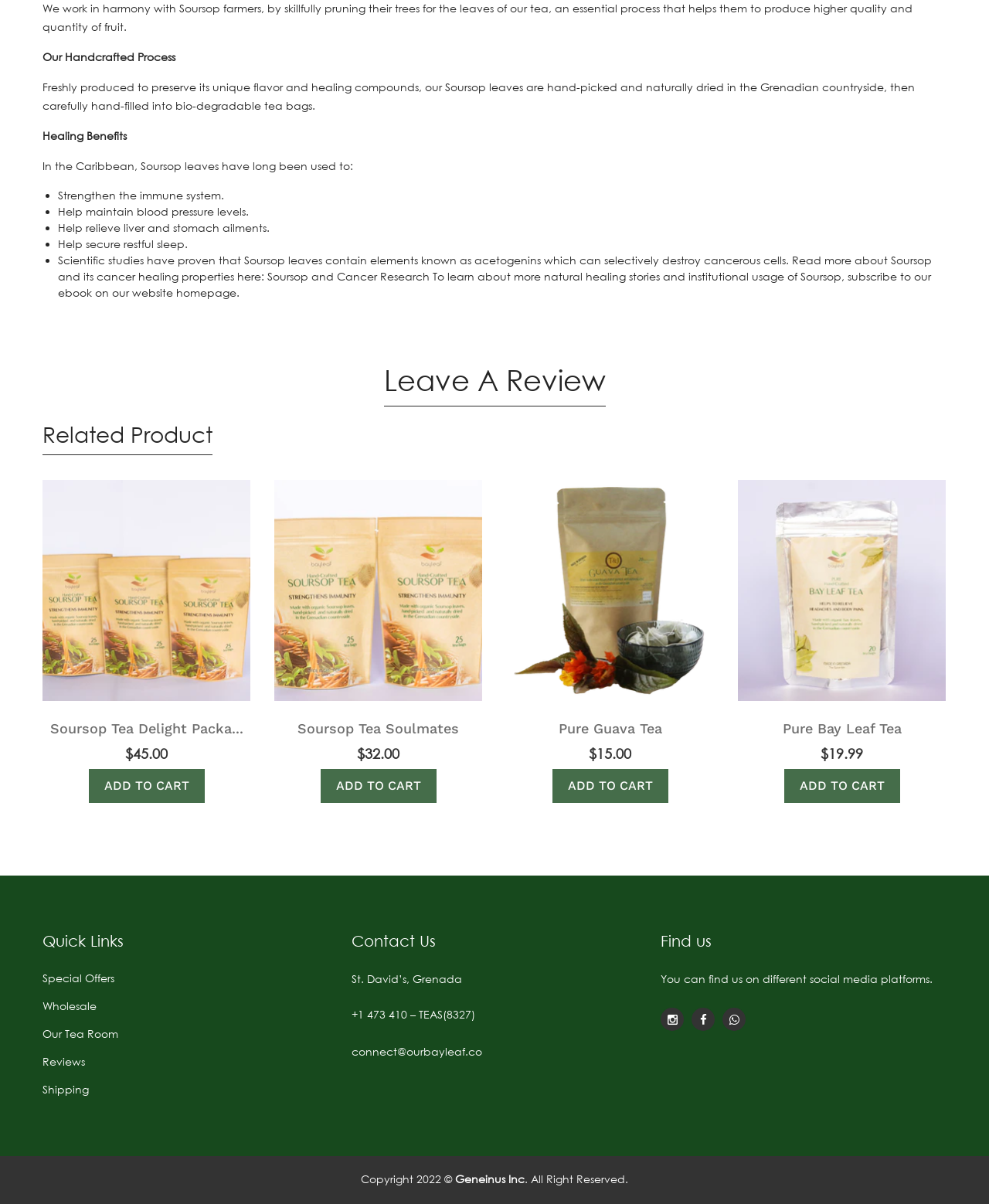Please respond in a single word or phrase: 
What social media platforms can I find the company on?

Multiple platforms